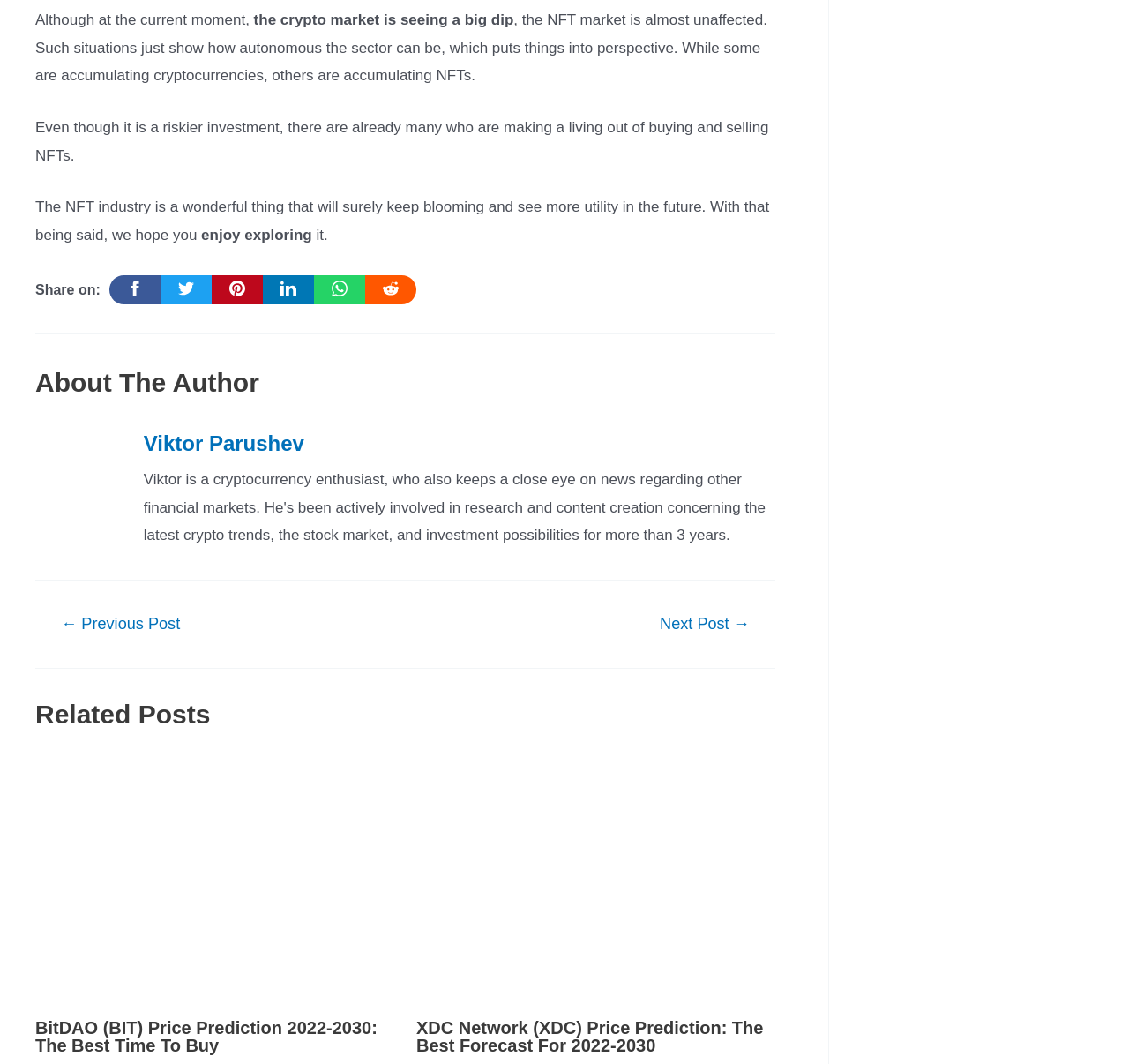Determine the bounding box coordinates of the region that needs to be clicked to achieve the task: "Read about the author".

[0.127, 0.406, 0.687, 0.429]